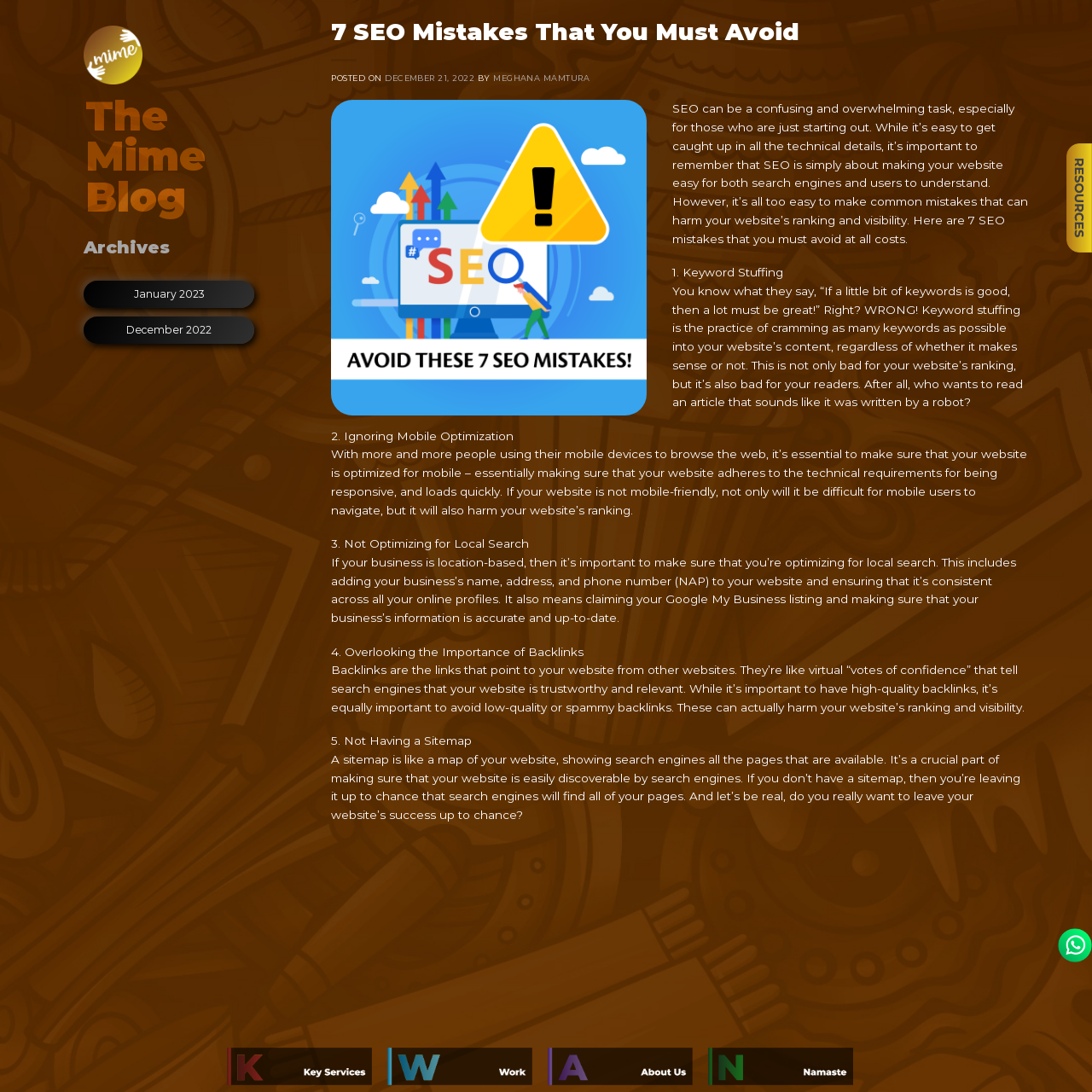What is the main topic of this blog post?
From the details in the image, answer the question comprehensively.

Based on the content of the webpage, the main topic of this blog post is about 7 SEO mistakes that one must avoid. The post provides detailed explanations and examples of each mistake.